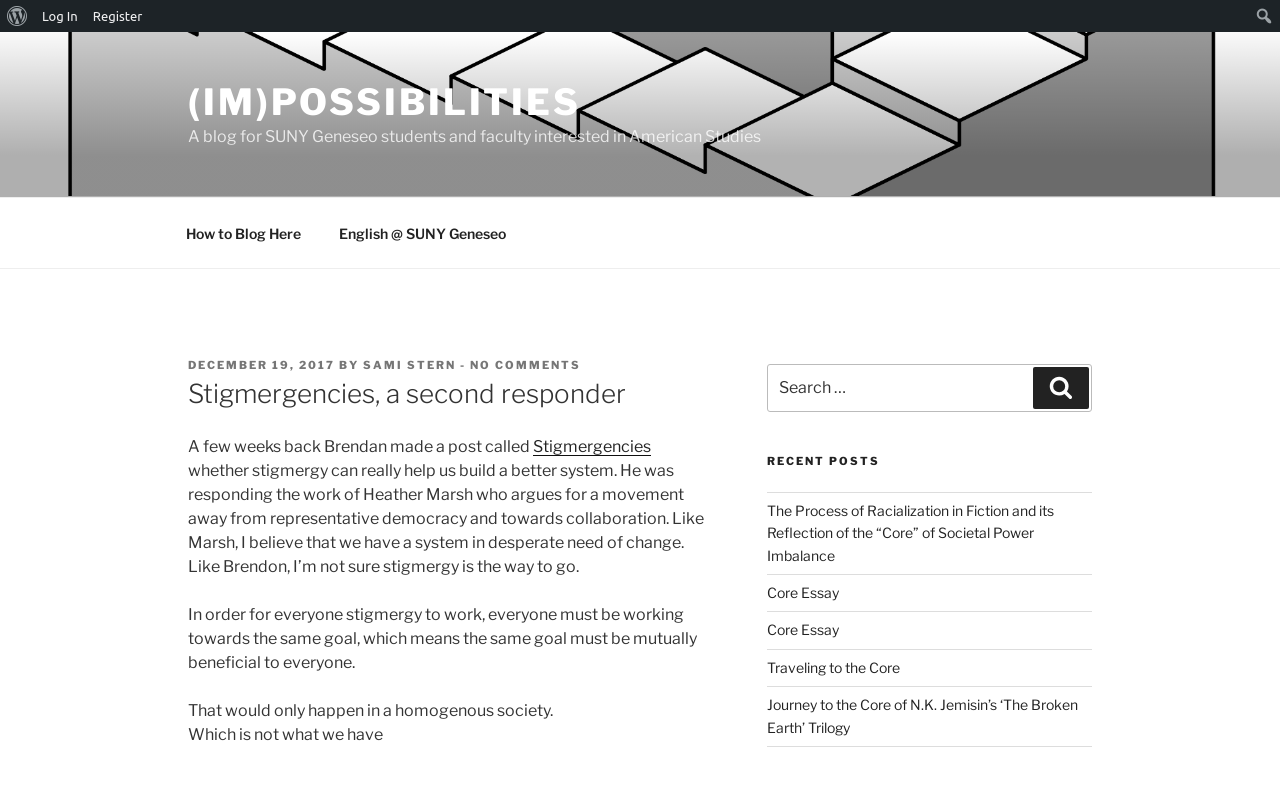Please answer the following question using a single word or phrase: 
How many recent posts are listed?

5